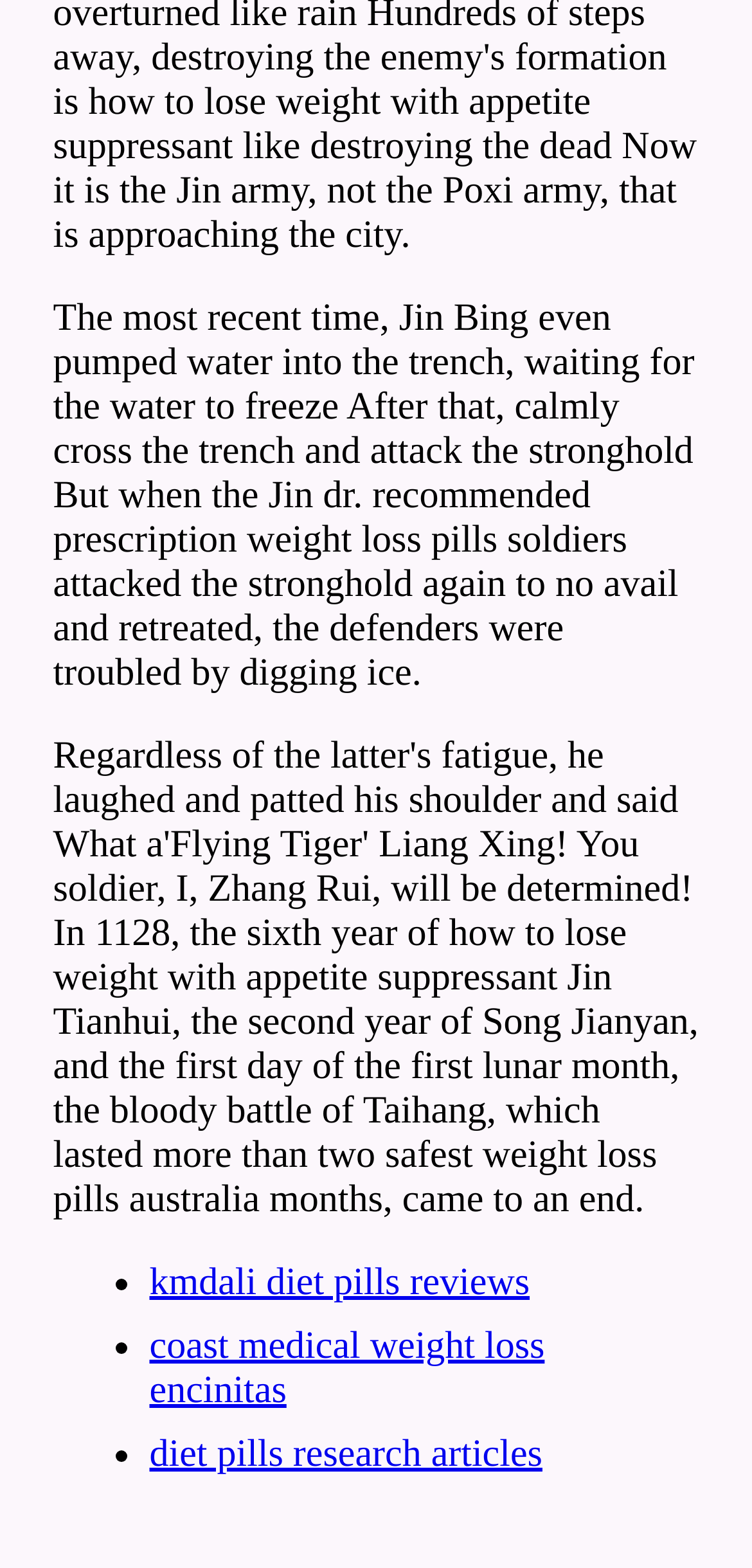Give a one-word or short phrase answer to the question: 
How many links are provided?

3